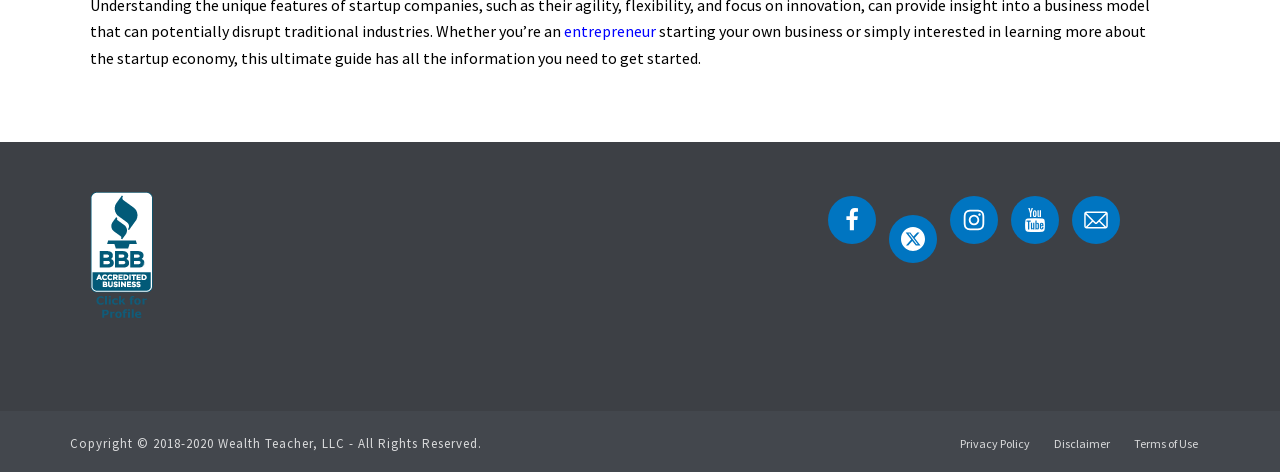Please use the details from the image to answer the following question comprehensively:
What is the name of the company with a BBB Business Review?

The link on the webpage mentions 'Wealth Teacher, LLC BBB Business Review', which suggests that Wealth Teacher, LLC is the company with a BBB Business Review.